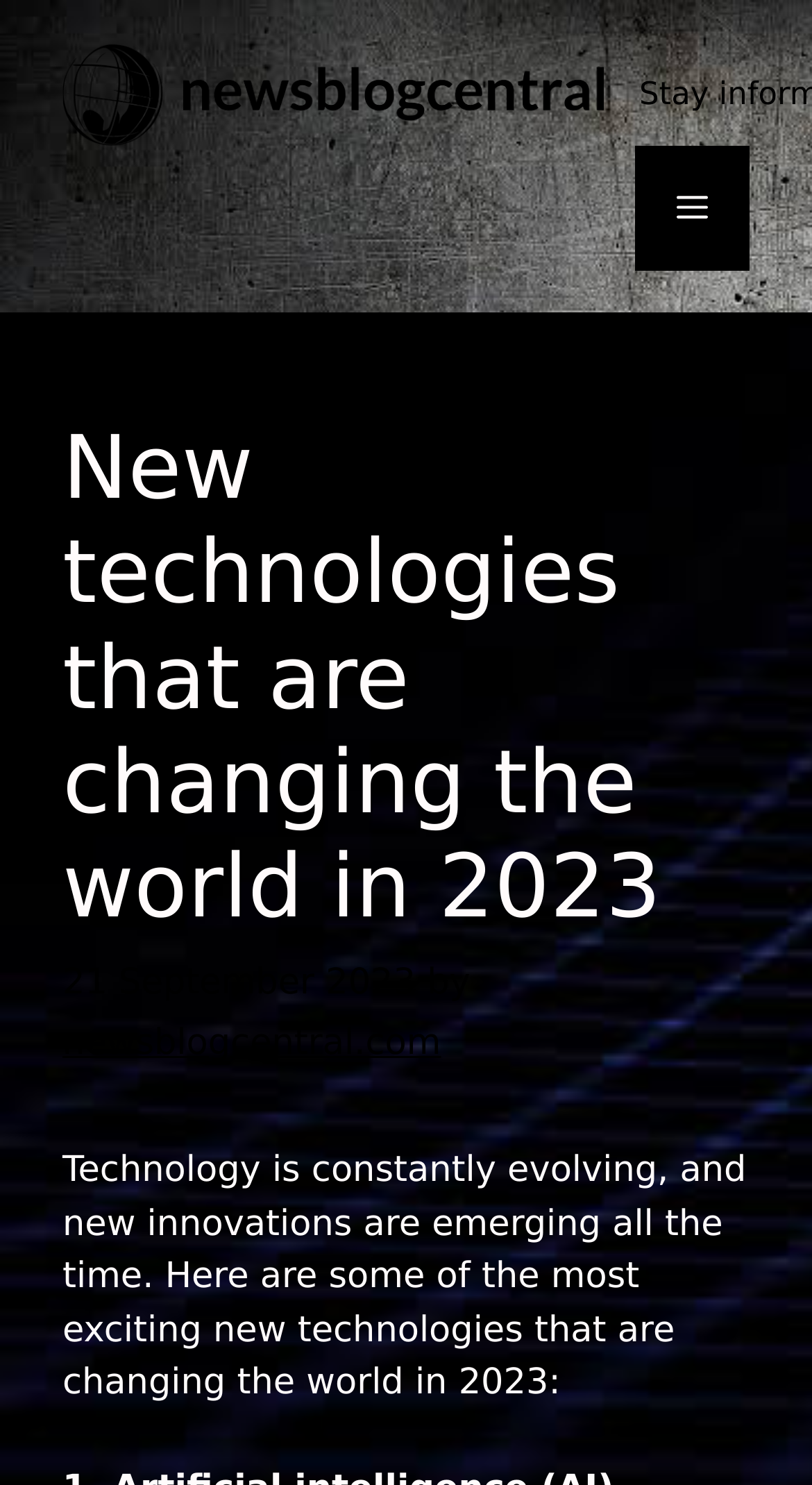Please provide the bounding box coordinate of the region that matches the element description: Menu. Coordinates should be in the format (top-left x, top-left y, bottom-right x, bottom-right y) and all values should be between 0 and 1.

[0.782, 0.098, 0.923, 0.182]